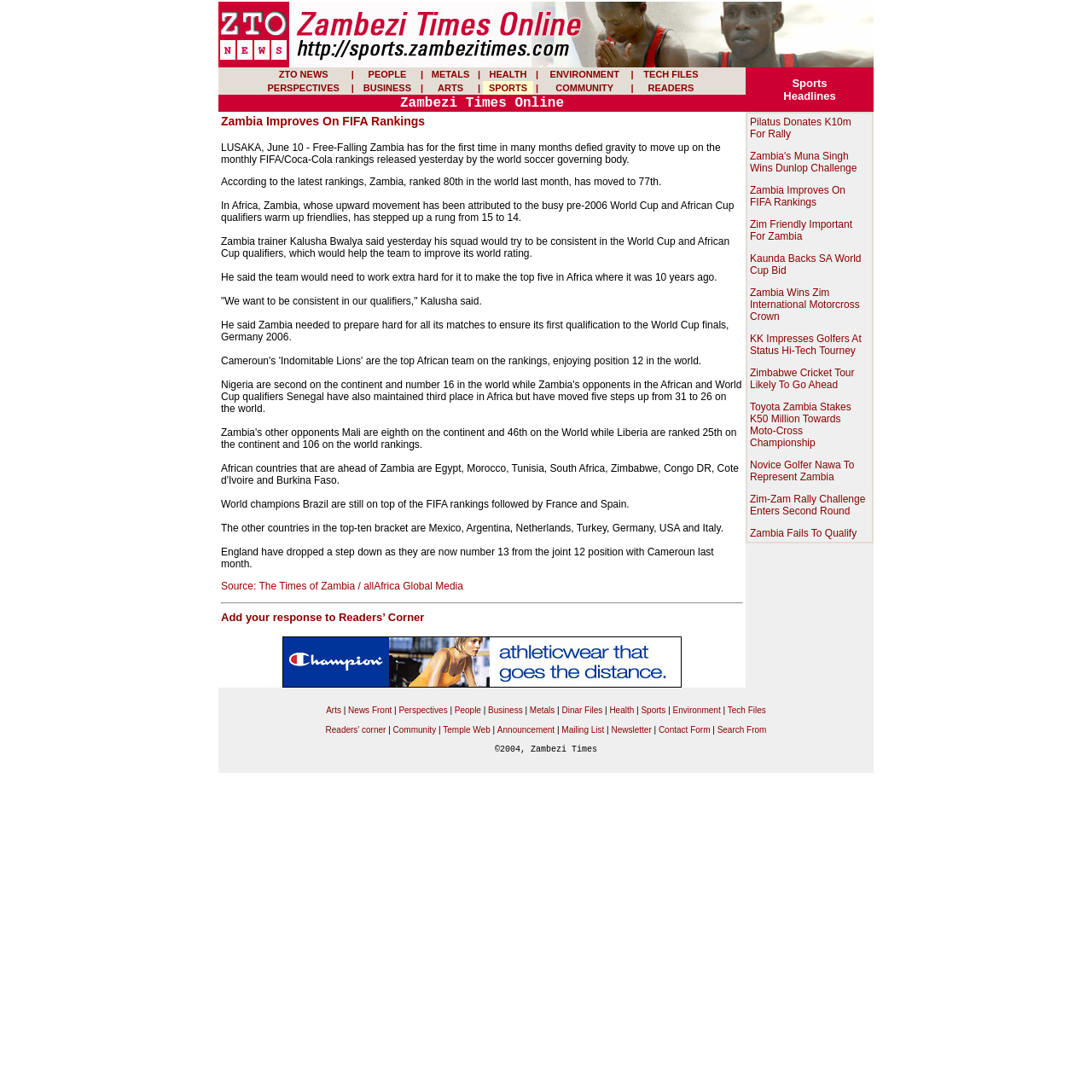Use the details in the image to answer the question thoroughly: 
What is the current FIFA ranking of Zambia?

According to the article, Zambia has moved up from 80th to 77th in the FIFA rankings.